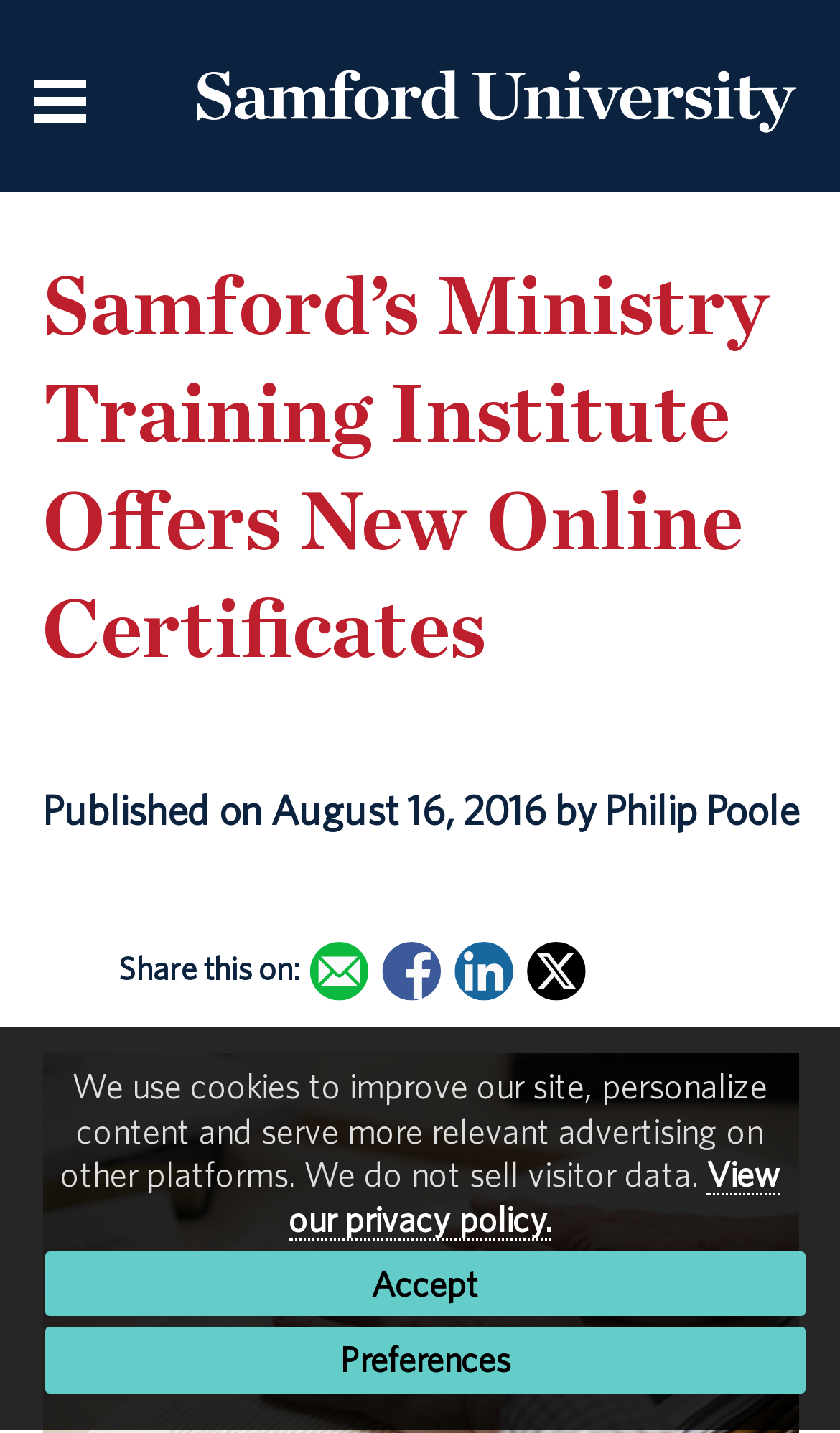Identify the bounding box coordinates for the element you need to click to achieve the following task: "Share this on Facebook". Provide the bounding box coordinates as four float numbers between 0 and 1, in the form [left, top, right, bottom].

[0.454, 0.657, 0.524, 0.698]